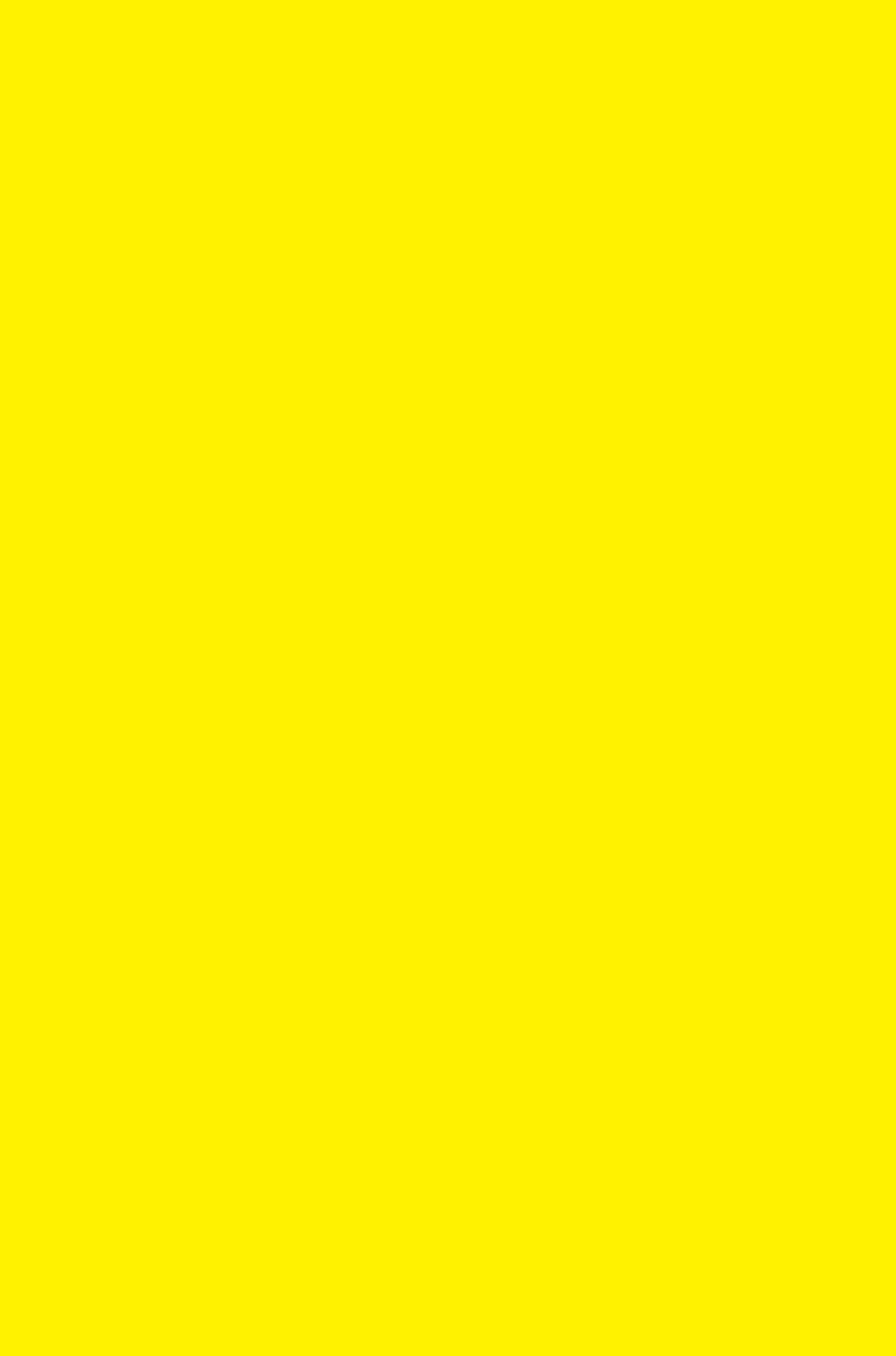Please find the bounding box coordinates of the element's region to be clicked to carry out this instruction: "Click 'What does a KidSport grant cover?' link".

[0.092, 0.141, 0.803, 0.249]